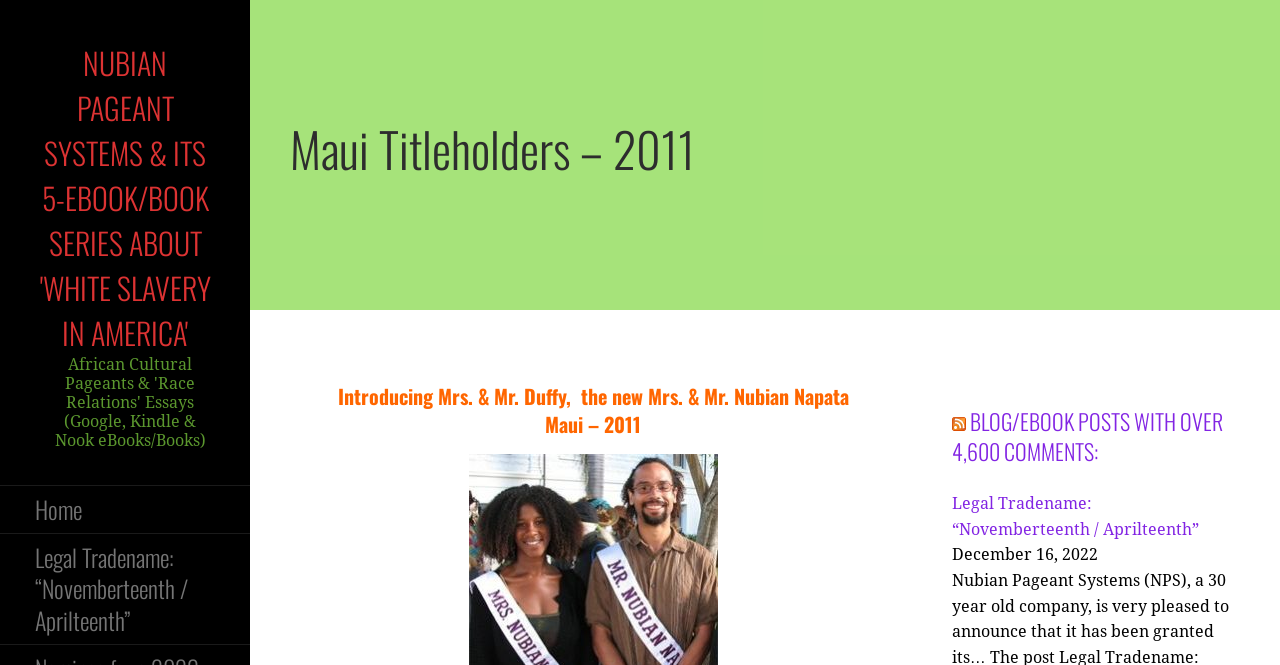What is the name of the pageant system?
Based on the image, give a concise answer in the form of a single word or short phrase.

Nubian Pageant Systems